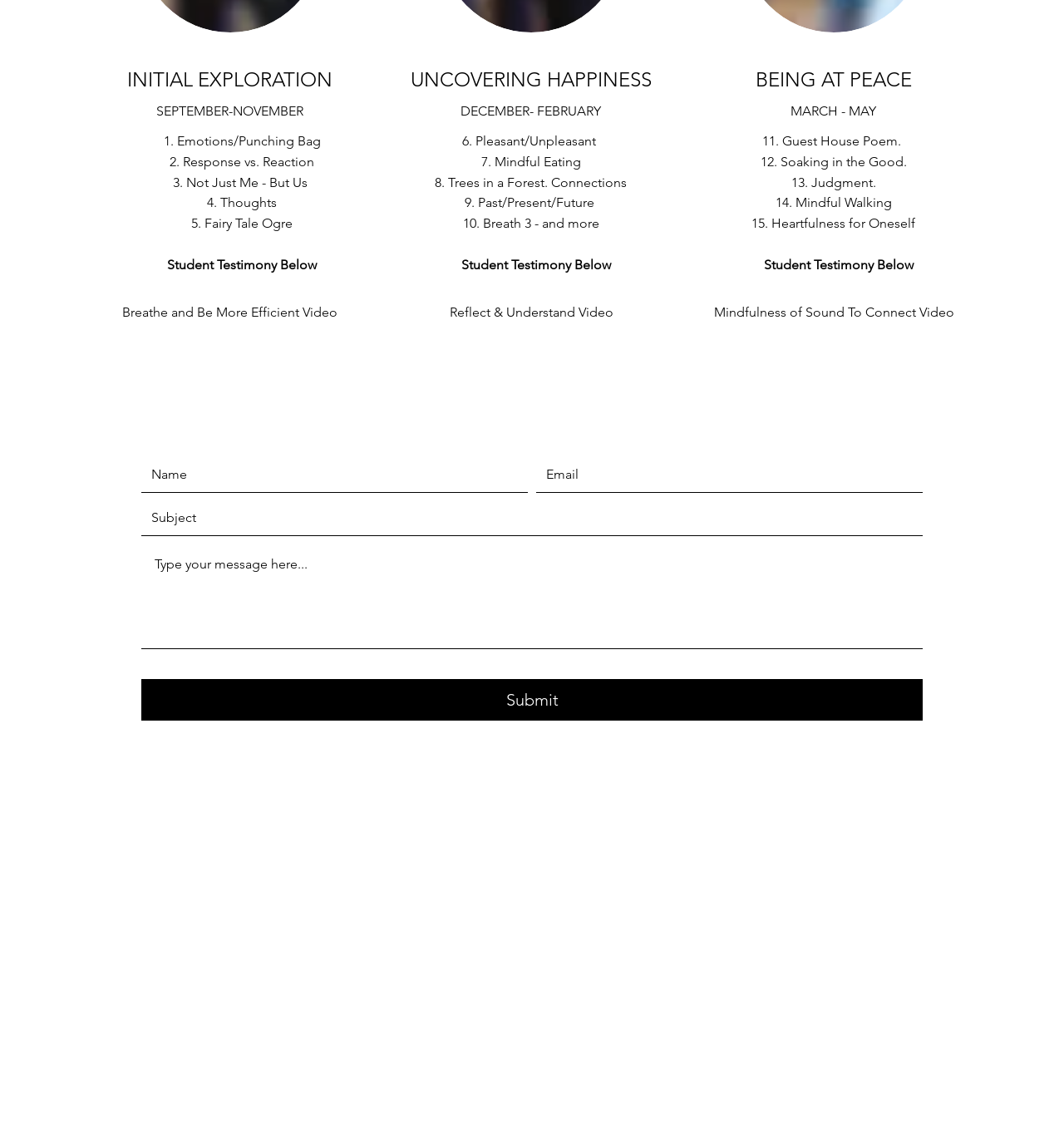Given the element description, predict the bounding box coordinates in the format (top-left x, top-left y, bottom-right x, bottom-right y). Make sure all values are between 0 and 1. Here is the element description: aria-label="Name" name="name" placeholder="Name"

[0.133, 0.401, 0.496, 0.431]